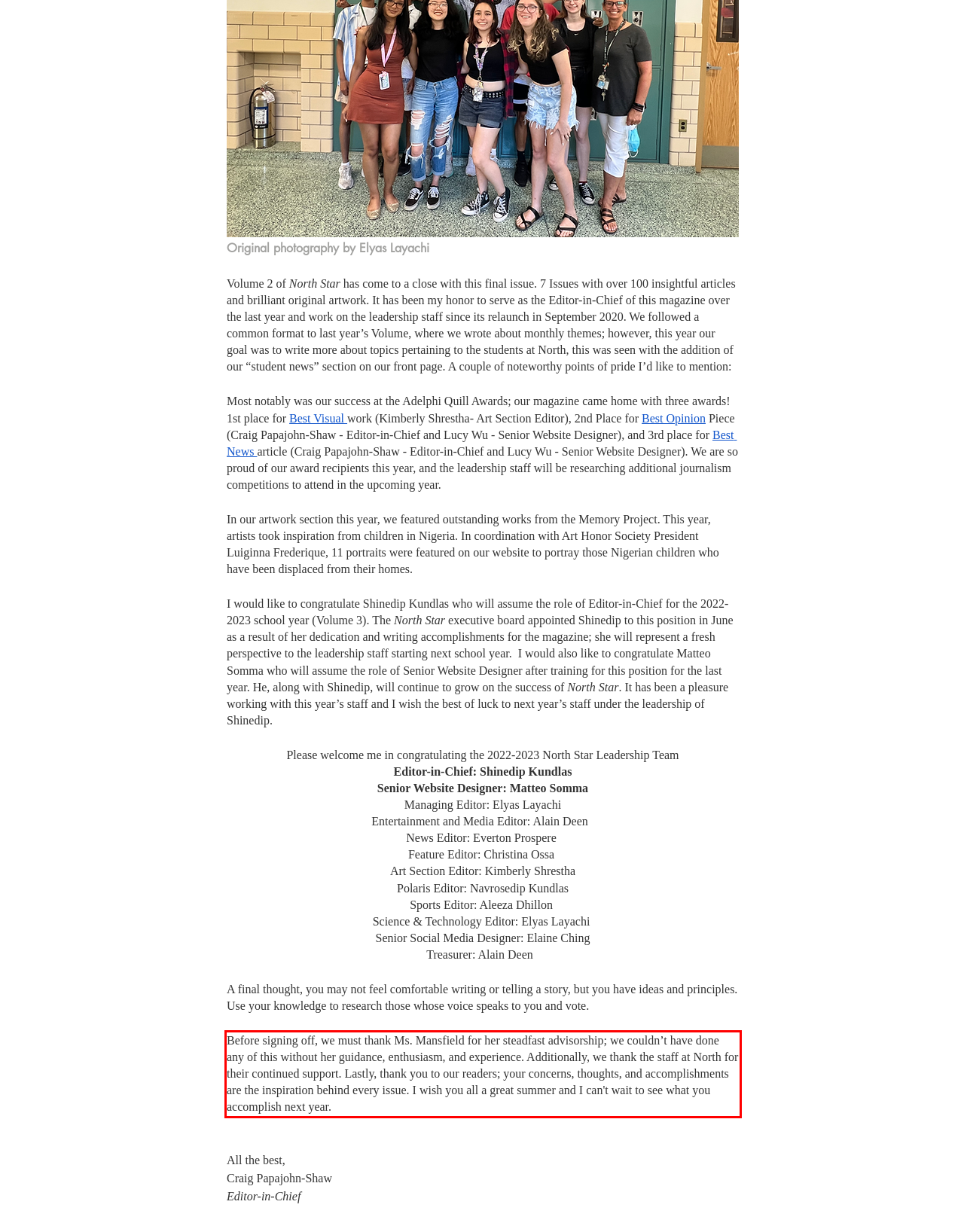Please analyze the screenshot of a webpage and extract the text content within the red bounding box using OCR.

Before signing off, we must thank Ms. Mansfield for her steadfast advisorship; we couldn’t have done any of this without her guidance, enthusiasm, and experience. Additionally, we thank the staff at North for their continued support. Lastly, thank you to our readers; your concerns, thoughts, and accomplishments are the inspiration behind every issue. I wish you all a great summer and I can't wait to see what you accomplish next year.